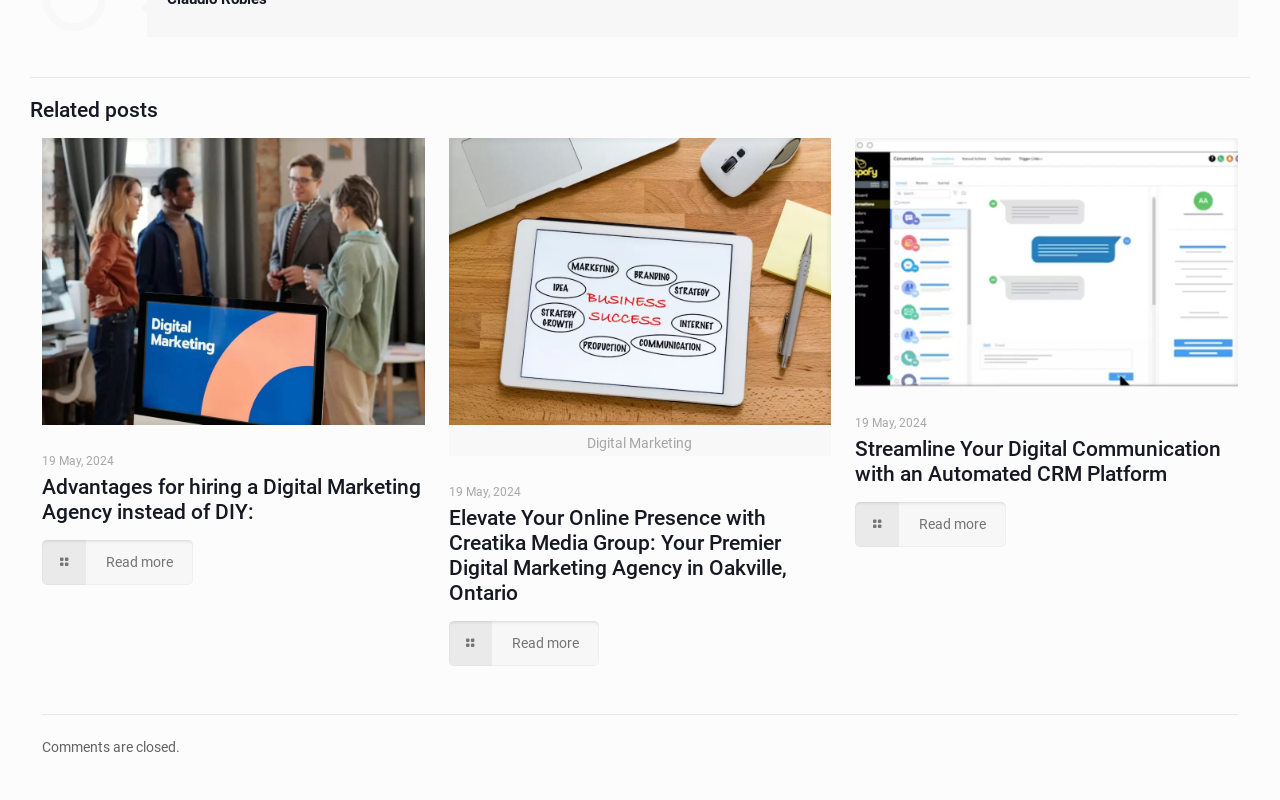Pinpoint the bounding box coordinates of the clickable area needed to execute the instruction: "Learn more about 'Streamline Your Digital Communication with an Automated CRM Platform'". The coordinates should be specified as four float numbers between 0 and 1, i.e., [left, top, right, bottom].

[0.668, 0.547, 0.967, 0.609]